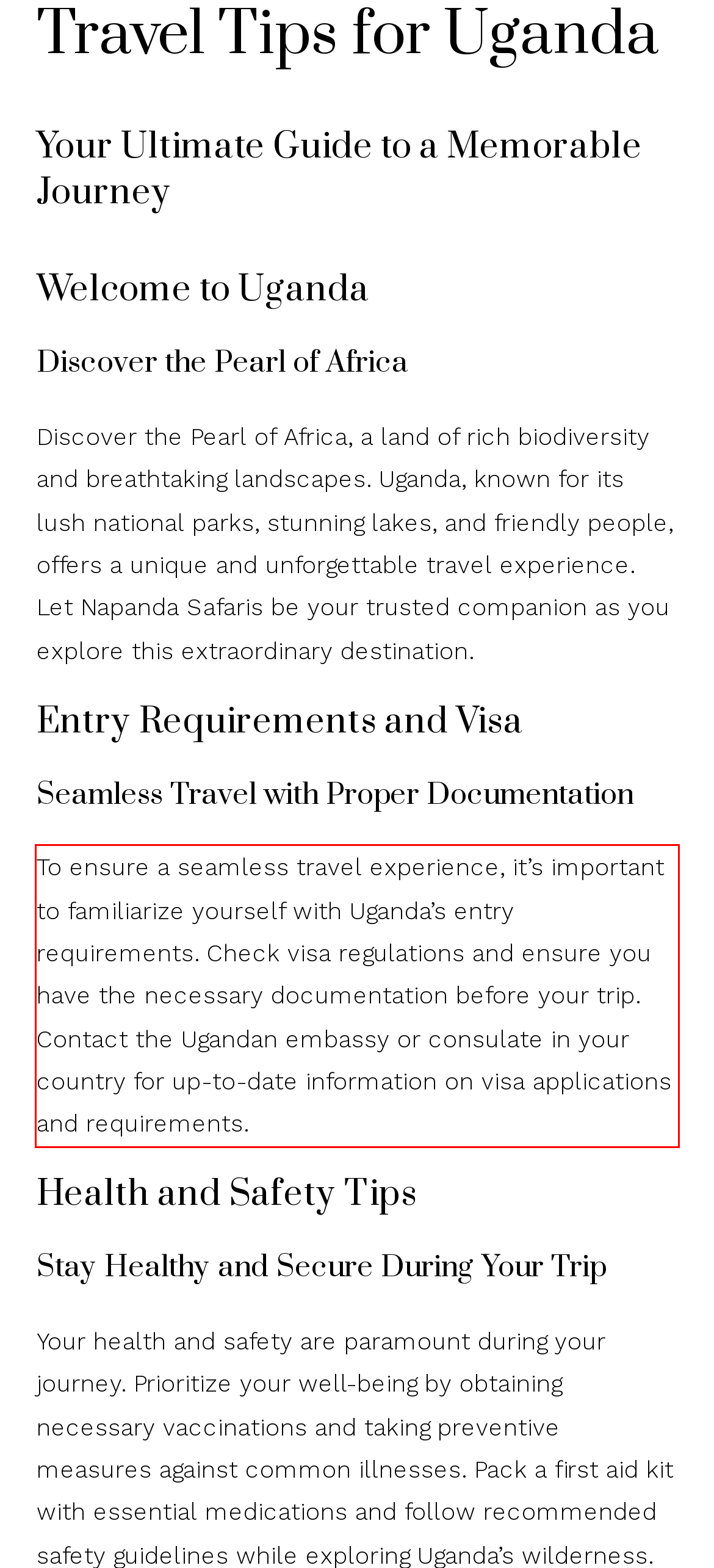Please analyze the provided webpage screenshot and perform OCR to extract the text content from the red rectangle bounding box.

To ensure a seamless travel experience, it’s important to familiarize yourself with Uganda’s entry requirements. Check visa regulations and ensure you have the necessary documentation before your trip. Contact the Ugandan embassy or consulate in your country for up-to-date information on visa applications and requirements.